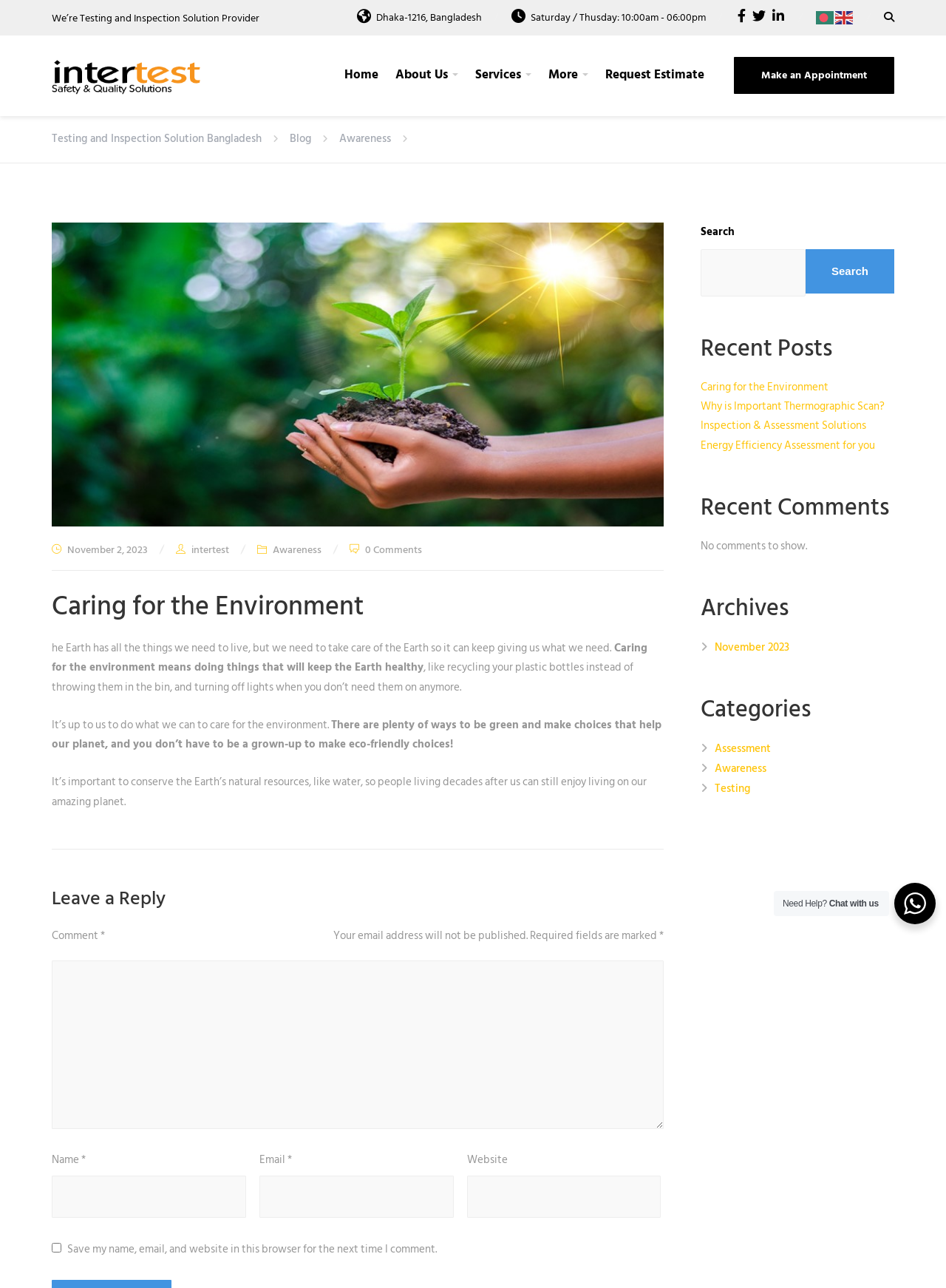Identify the bounding box coordinates for the element you need to click to achieve the following task: "Leave a Reply". Provide the bounding box coordinates as four float numbers between 0 and 1, in the form [left, top, right, bottom].

[0.055, 0.688, 0.701, 0.708]